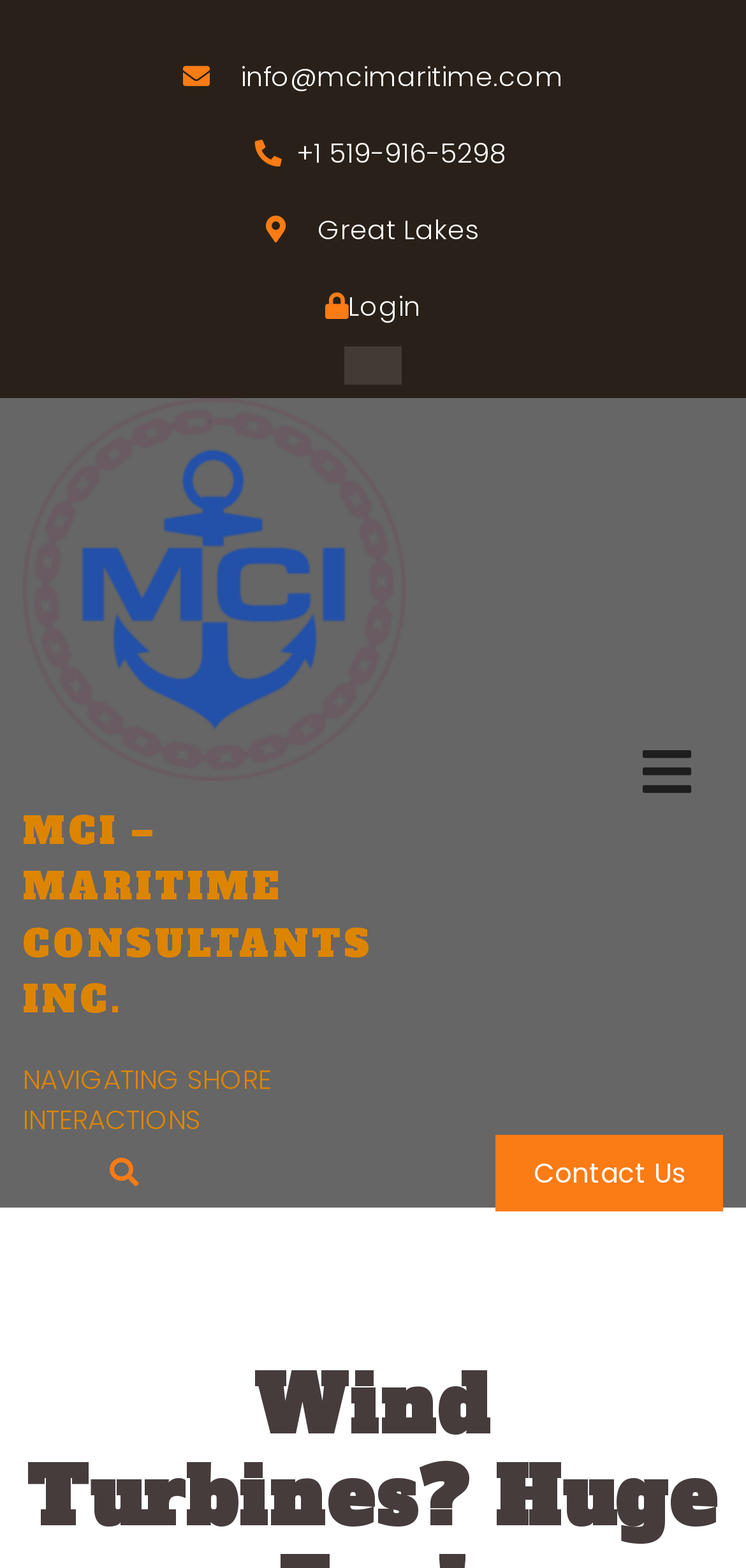Using the element description MCI – MARITIME CONSULTANTS INC., predict the bounding box coordinates for the UI element. Provide the coordinates in (top-left x, top-left y, bottom-right x, bottom-right y) format with values ranging from 0 to 1.

[0.031, 0.513, 0.5, 0.653]